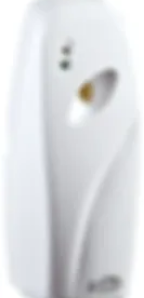What are the adjustable spray intervals of the dispenser?
Using the image as a reference, answer the question in detail.

The caption states that the dispenser is equipped with adjustable spray intervals, which can be programmed for 7.5, 15, or 30 minutes, ensuring a customizable and efficient aroma distribution.